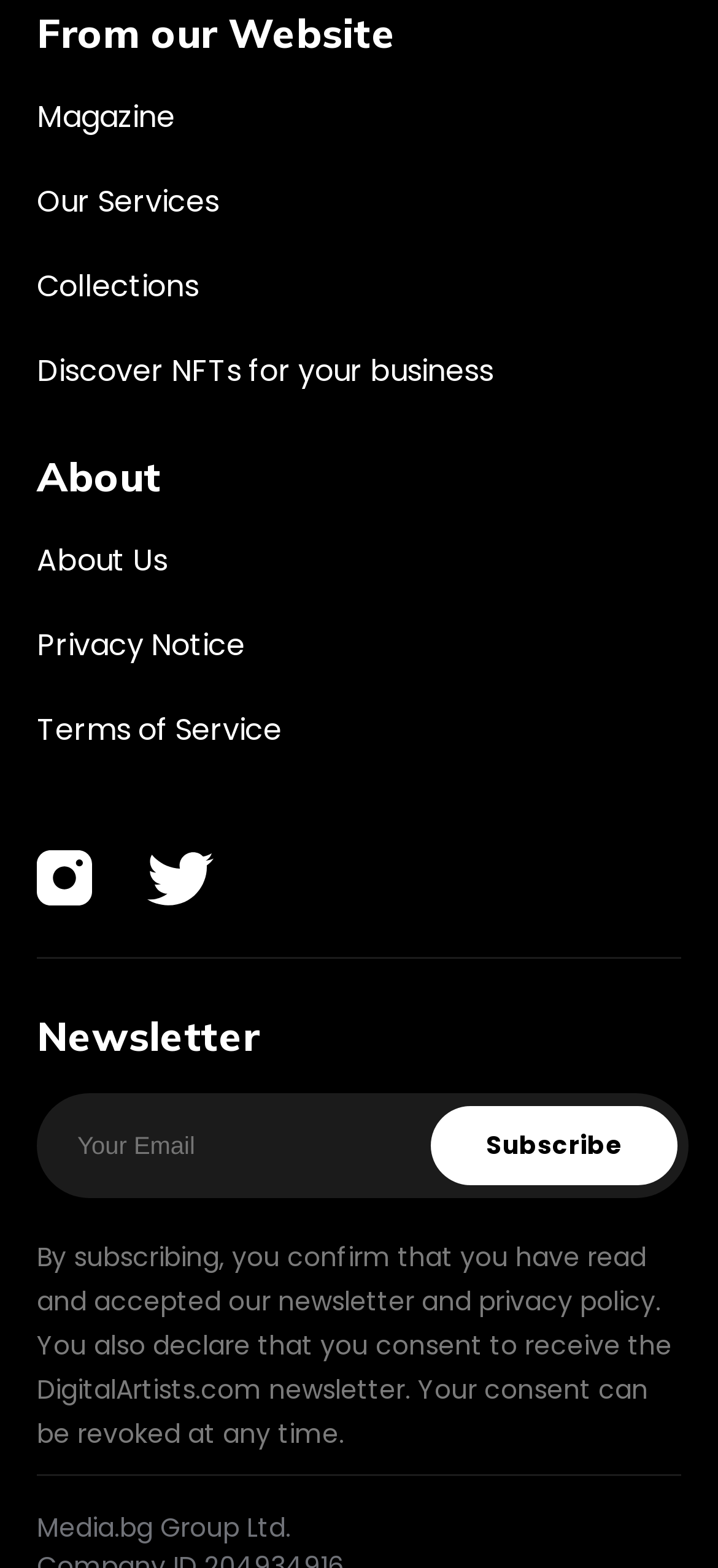What is the company name mentioned at the bottom?
Using the information from the image, provide a comprehensive answer to the question.

The company name 'Media.bg Group Ltd.' is mentioned at the bottom of the webpage, indicated by the bounding box coordinates [0.051, 0.962, 0.405, 0.986].